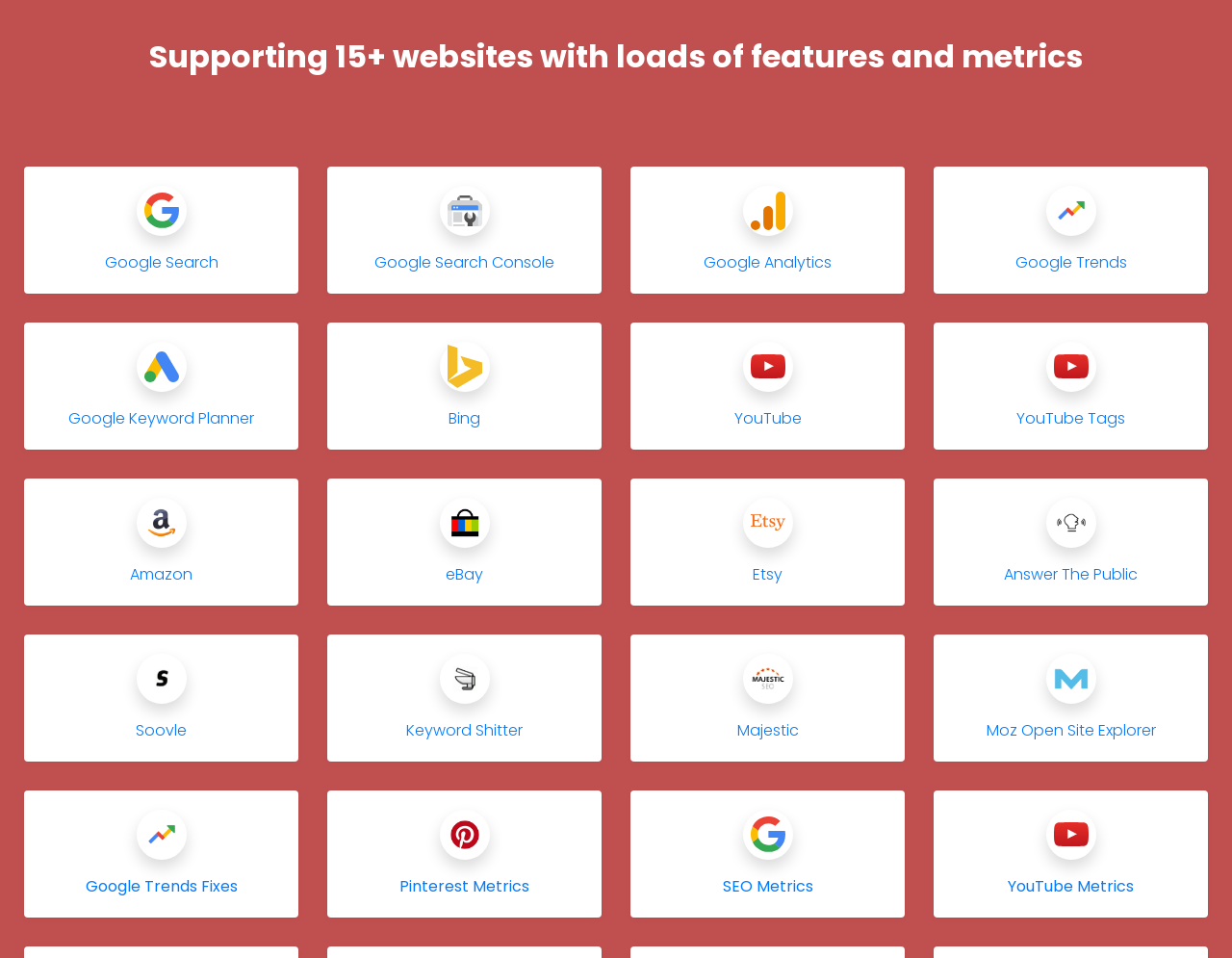Highlight the bounding box coordinates of the region I should click on to meet the following instruction: "Explore Amazon".

[0.02, 0.499, 0.242, 0.632]